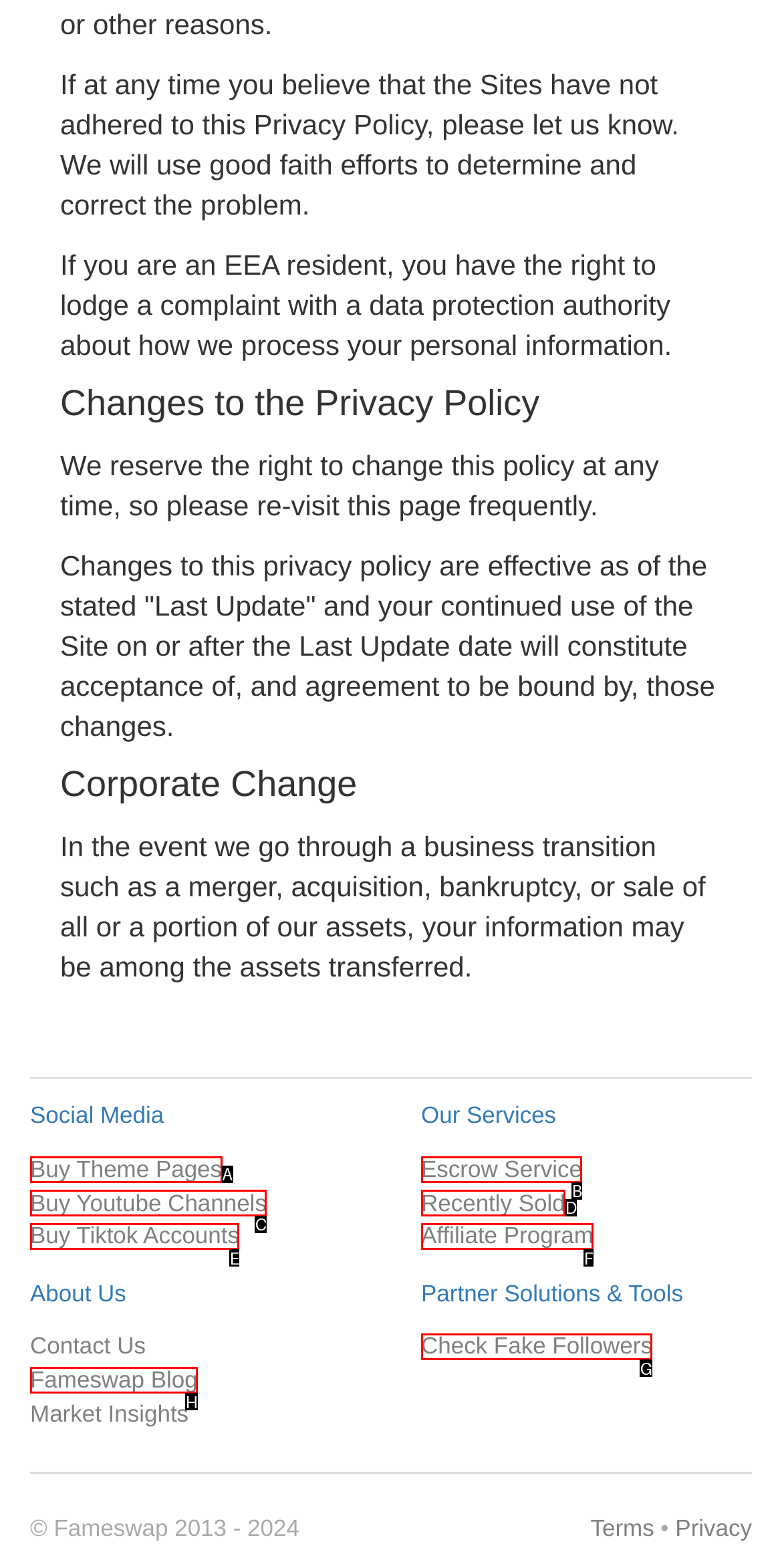Which option corresponds to the following element description: Buy Tiktok Accounts?
Please provide the letter of the correct choice.

E